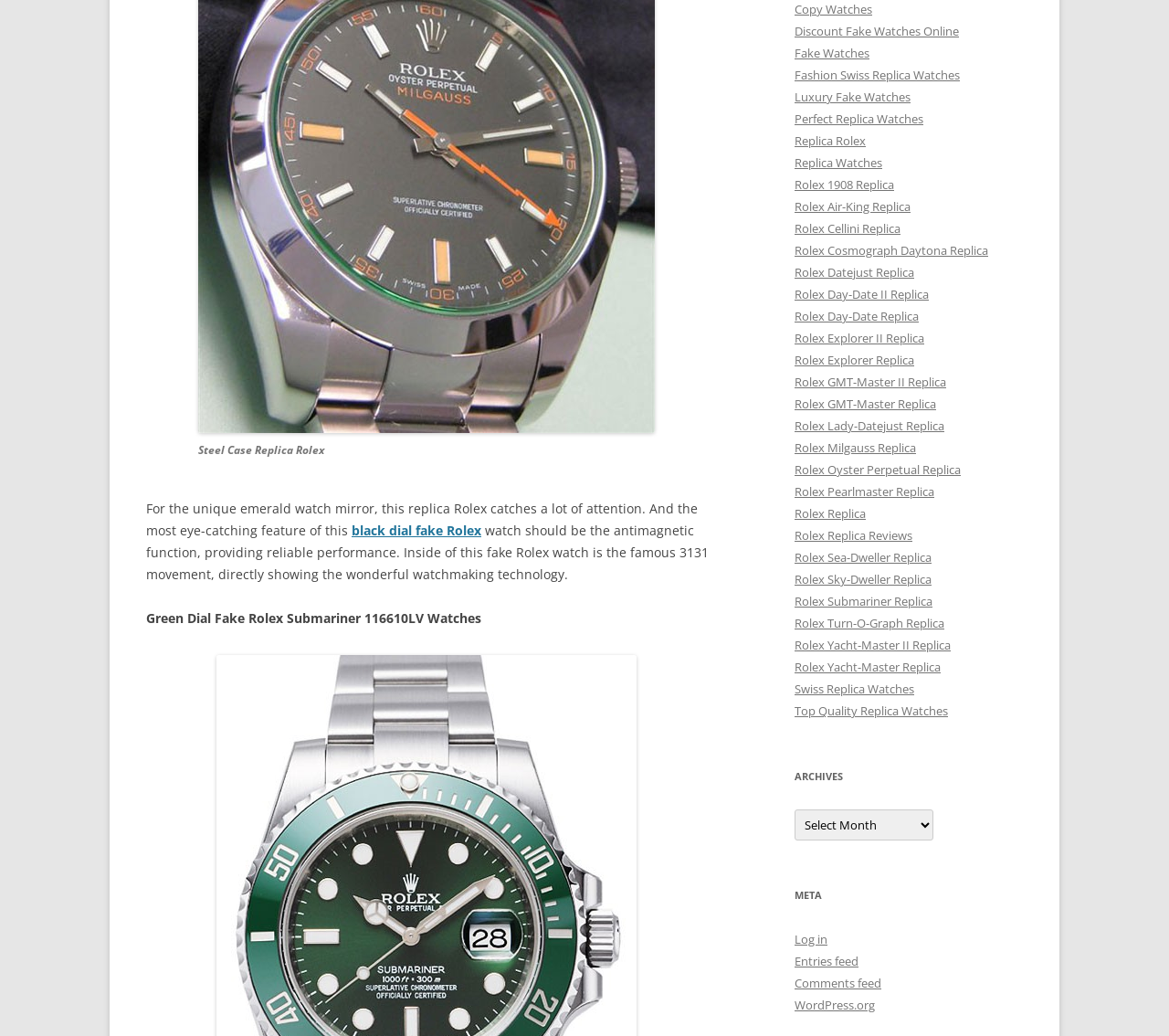Could you provide the bounding box coordinates for the portion of the screen to click to complete this instruction: "Click on the 'Copy Watches' link"?

[0.68, 0.001, 0.746, 0.017]